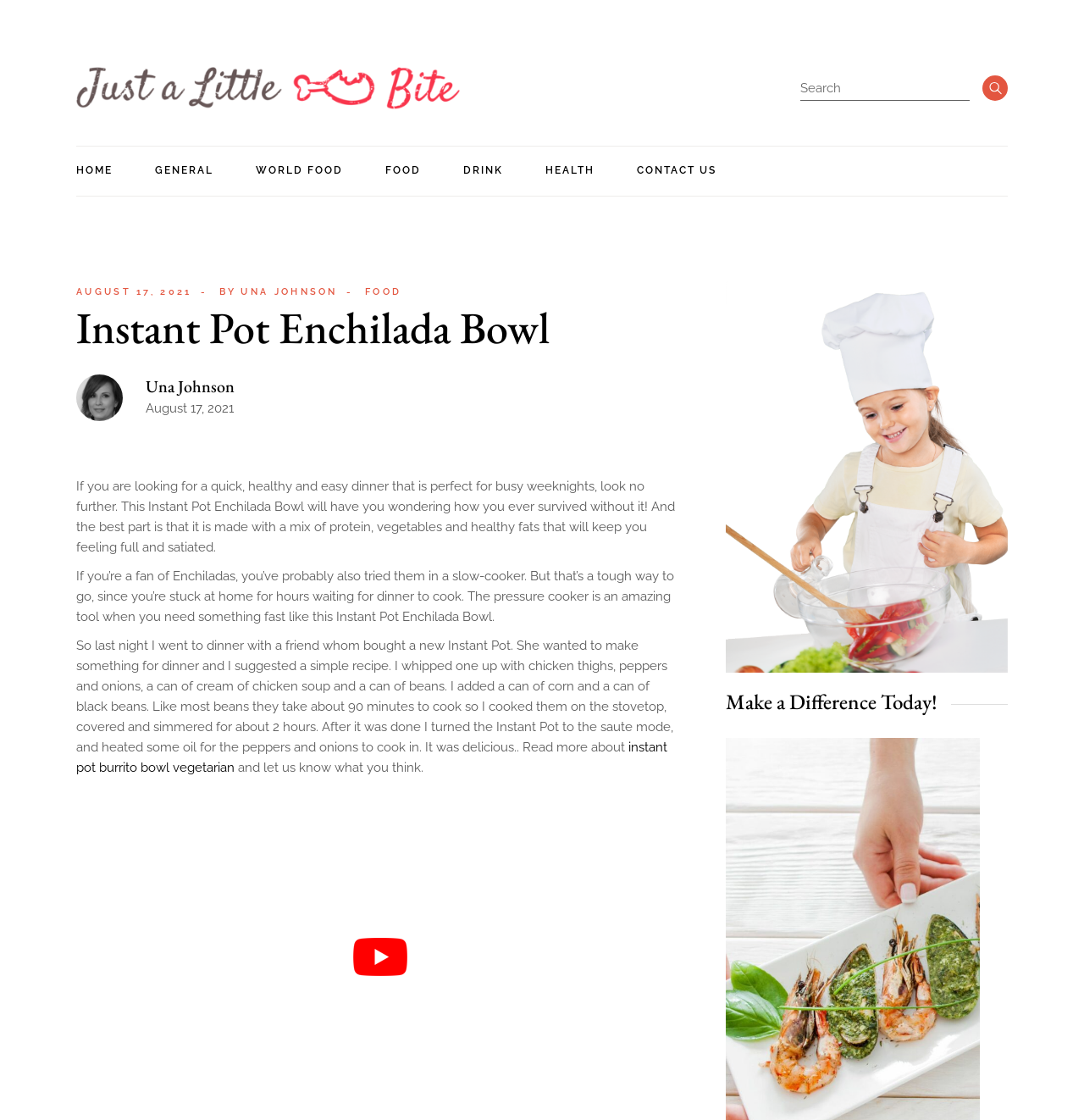Could you indicate the bounding box coordinates of the region to click in order to complete this instruction: "Click the JustALittleBite logo".

[0.07, 0.06, 0.424, 0.098]